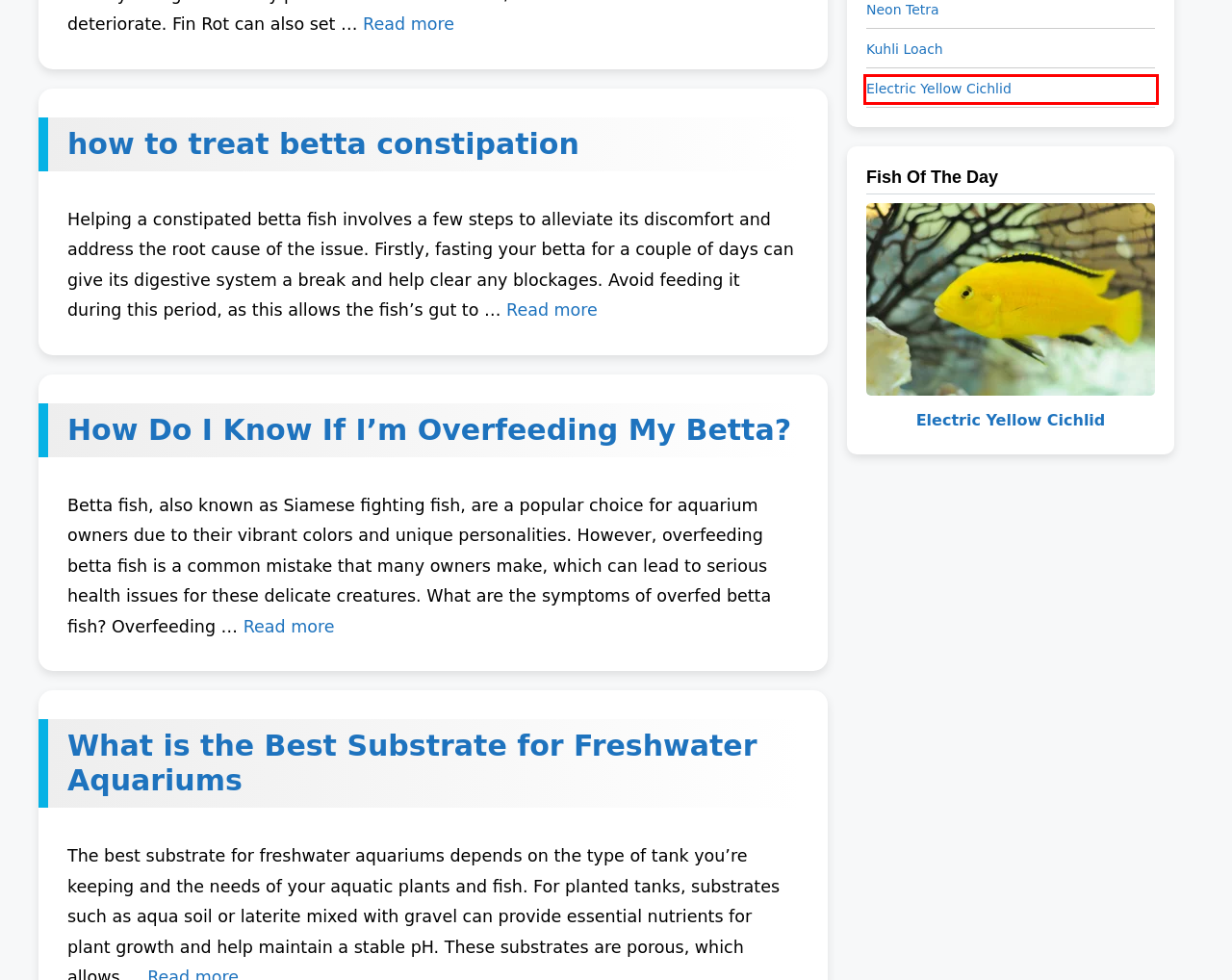Inspect the provided webpage screenshot, concentrating on the element within the red bounding box. Select the description that best represents the new webpage after you click the highlighted element. Here are the candidates:
A. What is the Best Substrate for Freshwater Aquariums
B. Electric Yellow Cichlid Fish Care: Tips for Feeding, Tank Setup, and Breeding
C. Kuhli Loach Fish Care: Tips for Feeding, Tank Setup, and Breeding
D. Aquarium Fish Forum
E. Silver Dollar Fish Fish Care: Tips for Feeding, Tank Setup, and Breeding
F. How Do I Know If I’m Overfeeding My Betta?
G. Maintenance
H. Dojo Loach Fish Care: Tips for Feeding, Tank Setup, and Breeding

B